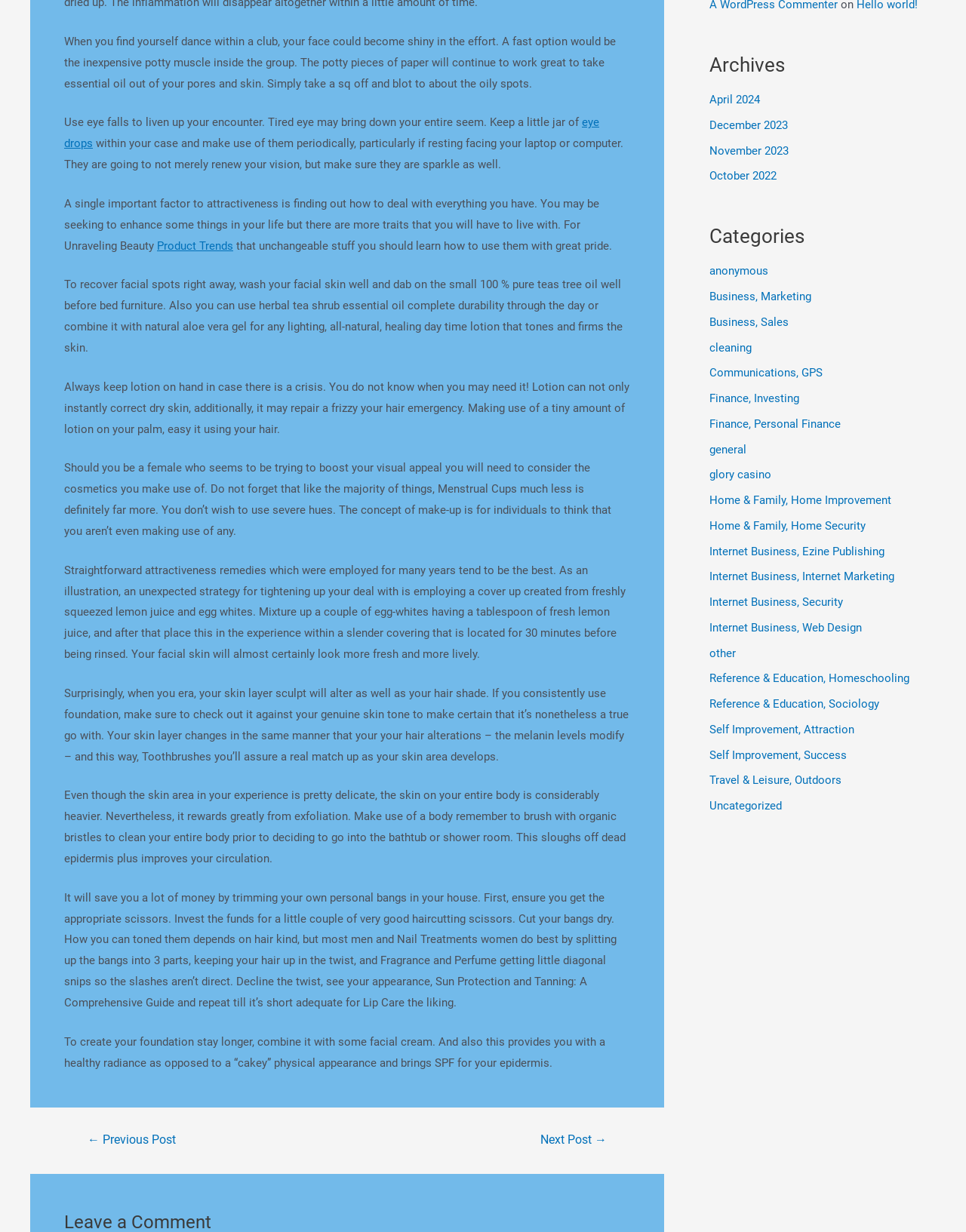Find and provide the bounding box coordinates for the UI element described with: "Home & Family, Home Improvement".

[0.734, 0.401, 0.923, 0.412]